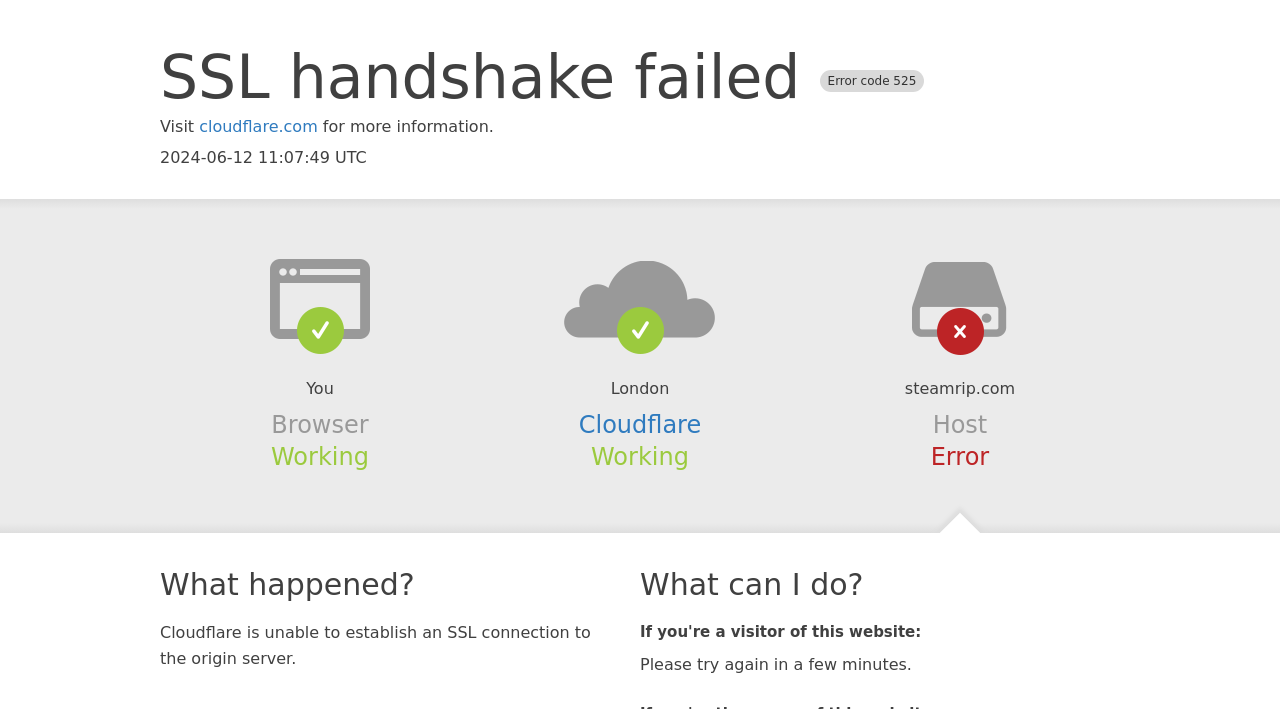Where is the browser located? Based on the image, give a response in one word or a short phrase.

London